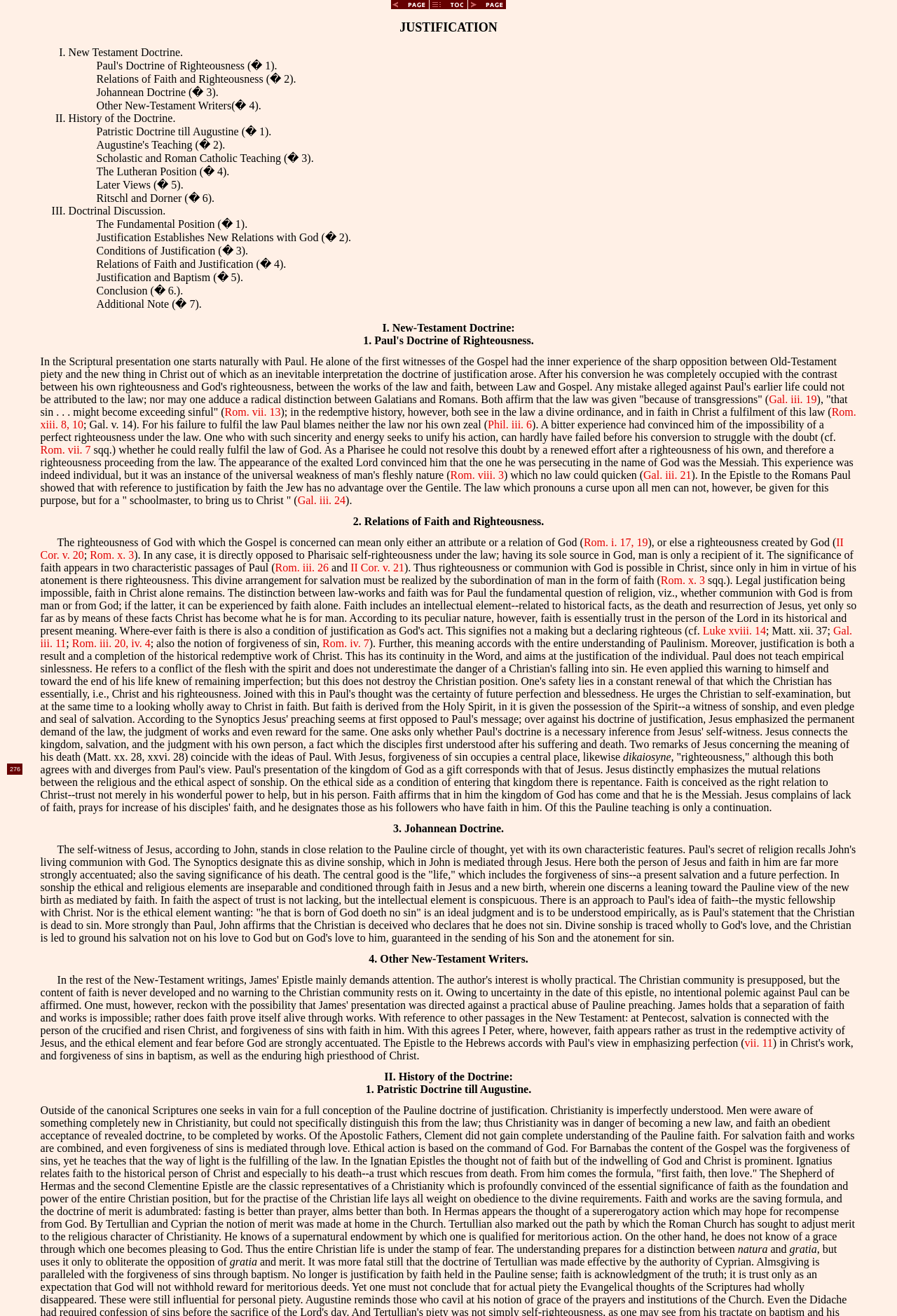What is the significance of Jesus' death in John's doctrine?
Look at the image and respond with a one-word or short-phrase answer.

Saving significance